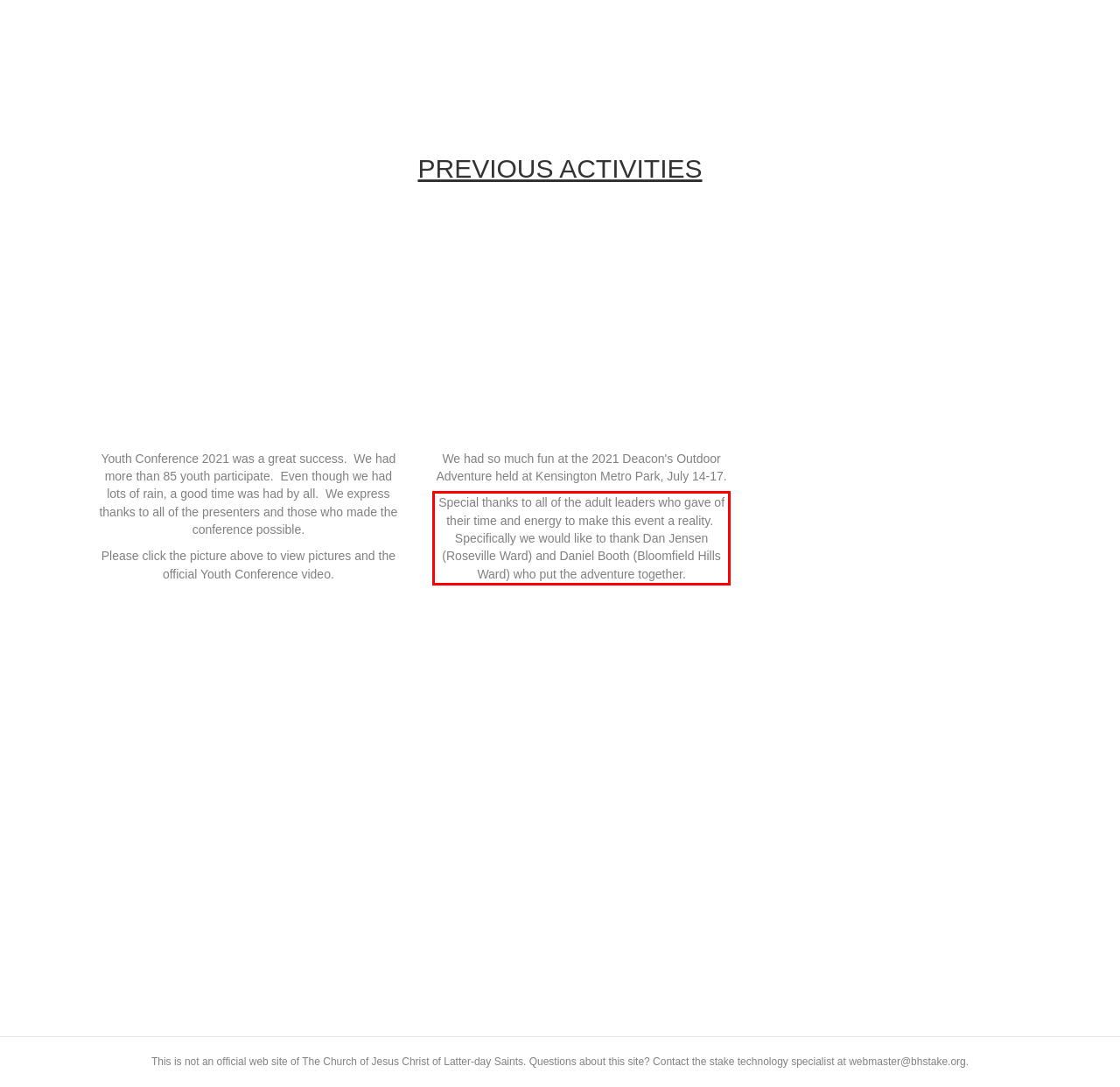You are presented with a screenshot containing a red rectangle. Extract the text found inside this red bounding box.

Special thanks to all of the adult leaders who gave of their time and energy to make this event a reality. Specifically we would like to thank Dan Jensen (Roseville Ward) and Daniel Booth (Bloomfield Hills Ward) who put the adventure together.